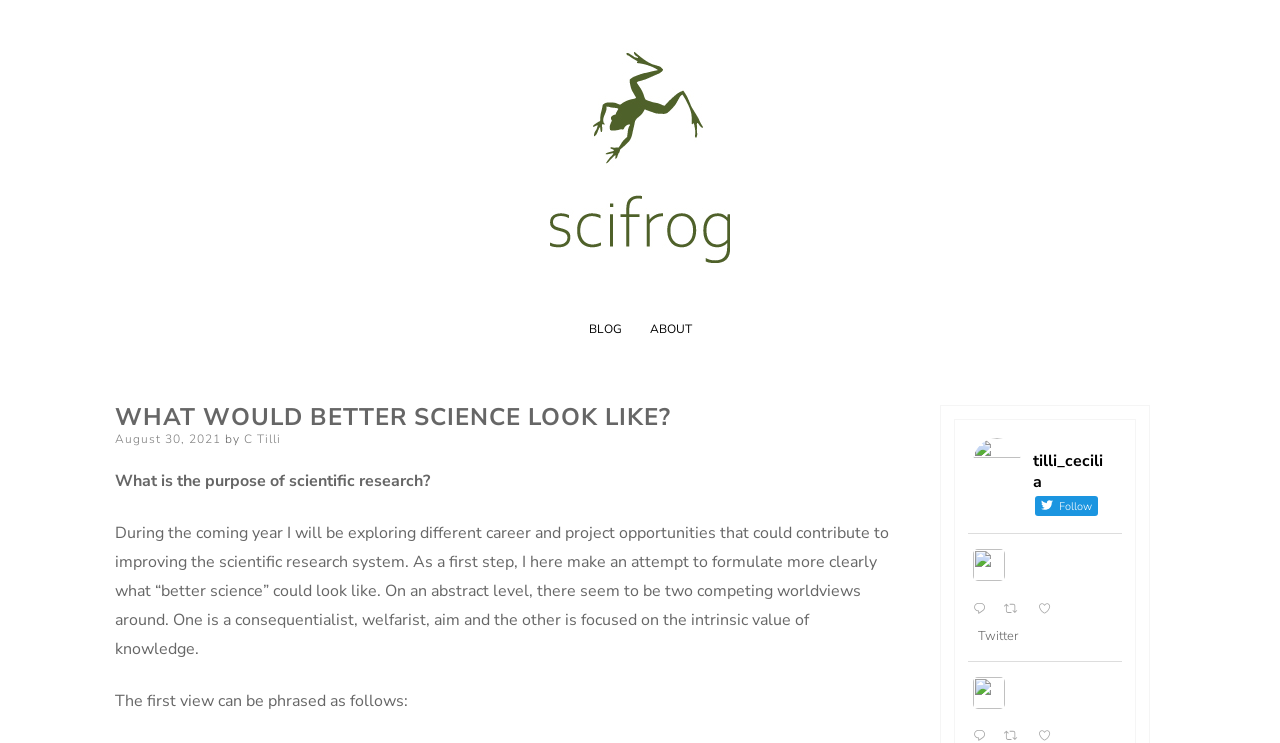Can you provide the bounding box coordinates for the element that should be clicked to implement the instruction: "follow tilli_cecilia on Twitter"?

[0.76, 0.589, 0.873, 0.698]